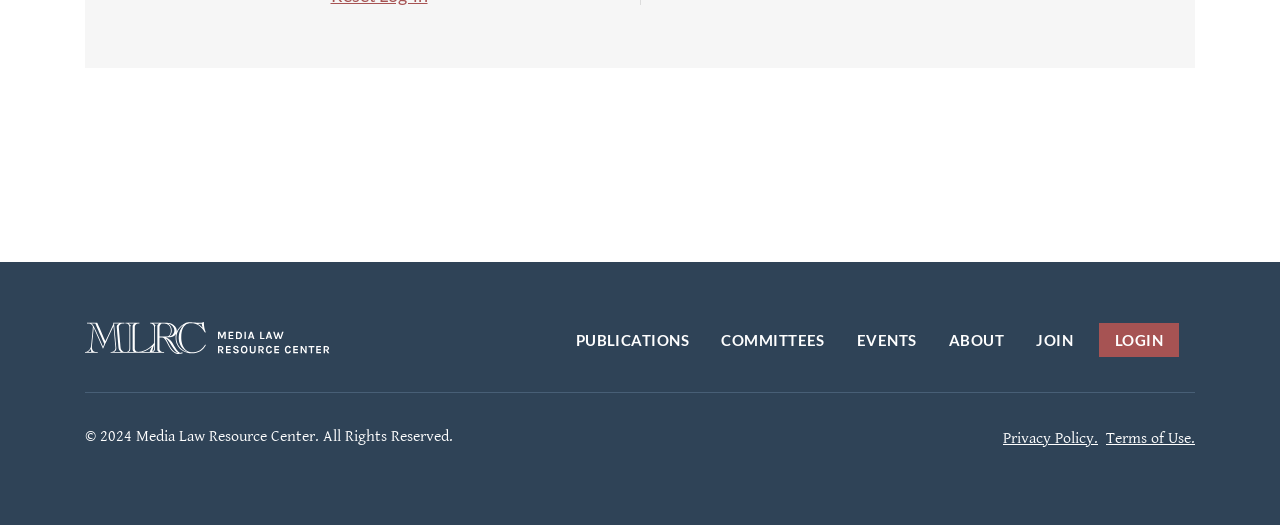Determine the bounding box coordinates for the clickable element to execute this instruction: "Read the Privacy Policy". Provide the coordinates as four float numbers between 0 and 1, i.e., [left, top, right, bottom].

[0.784, 0.814, 0.858, 0.86]